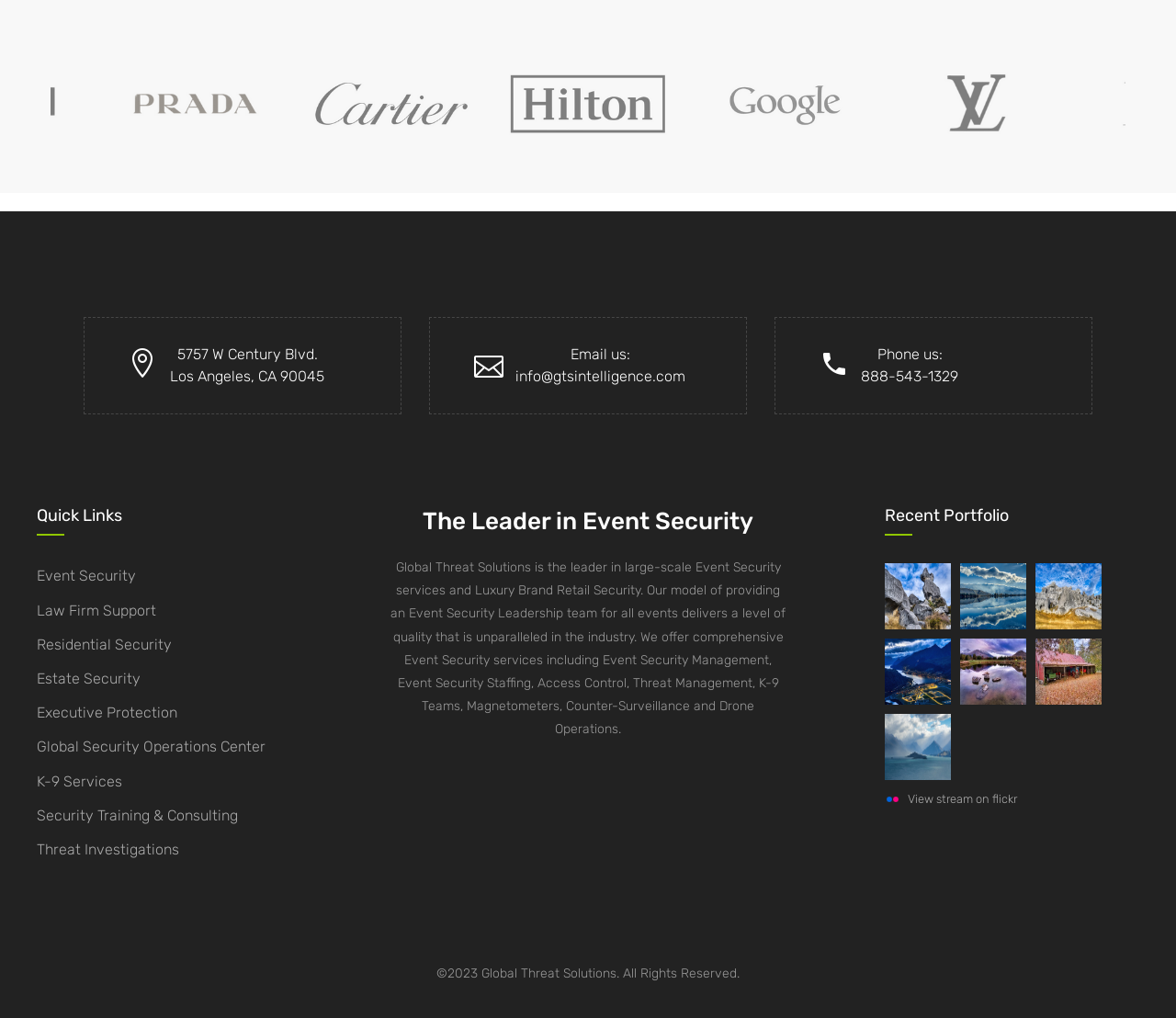Give a concise answer using only one word or phrase for this question:
What is the phone number of the company?

888-543-1329